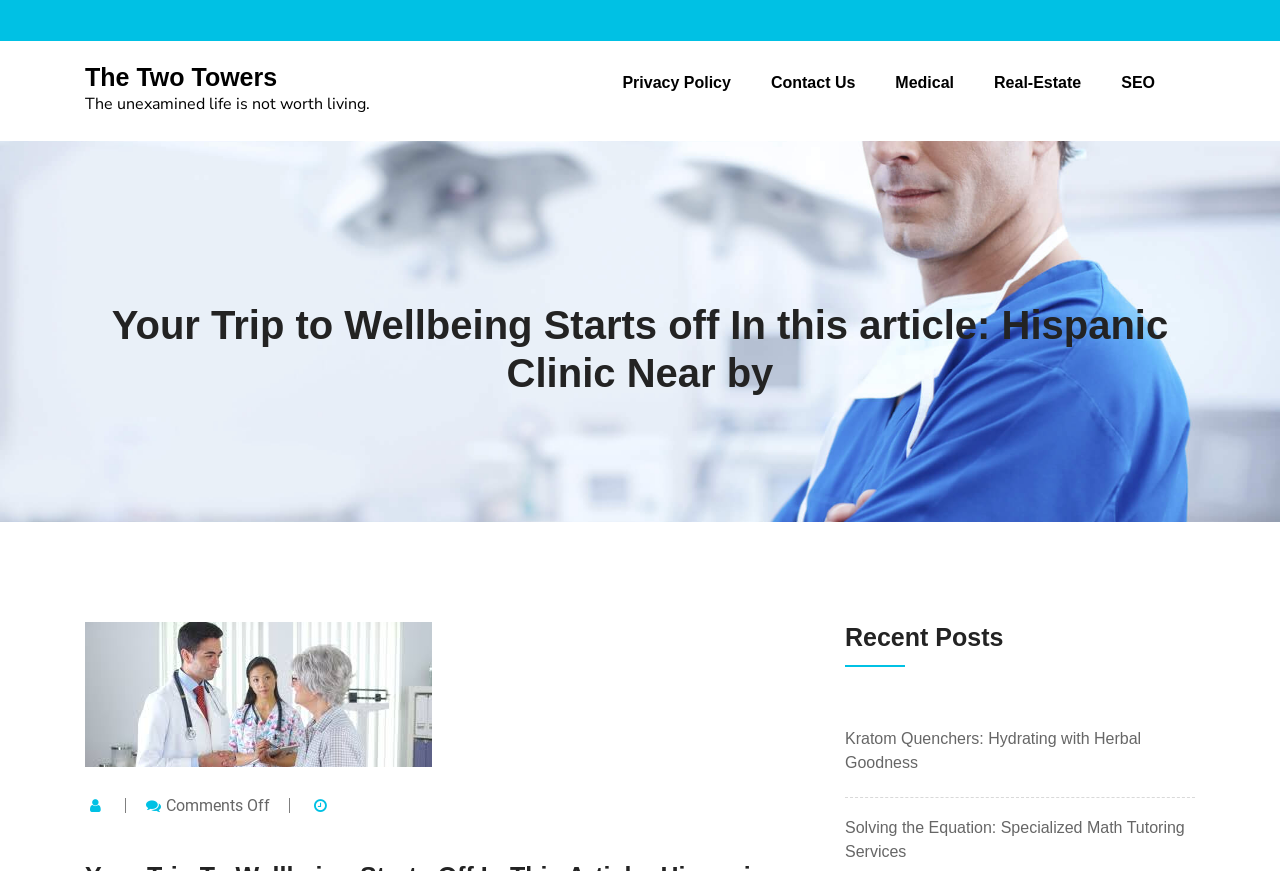Answer the question below with a single word or a brief phrase: 
What is the title of the first recent post?

Kratom Quenchers